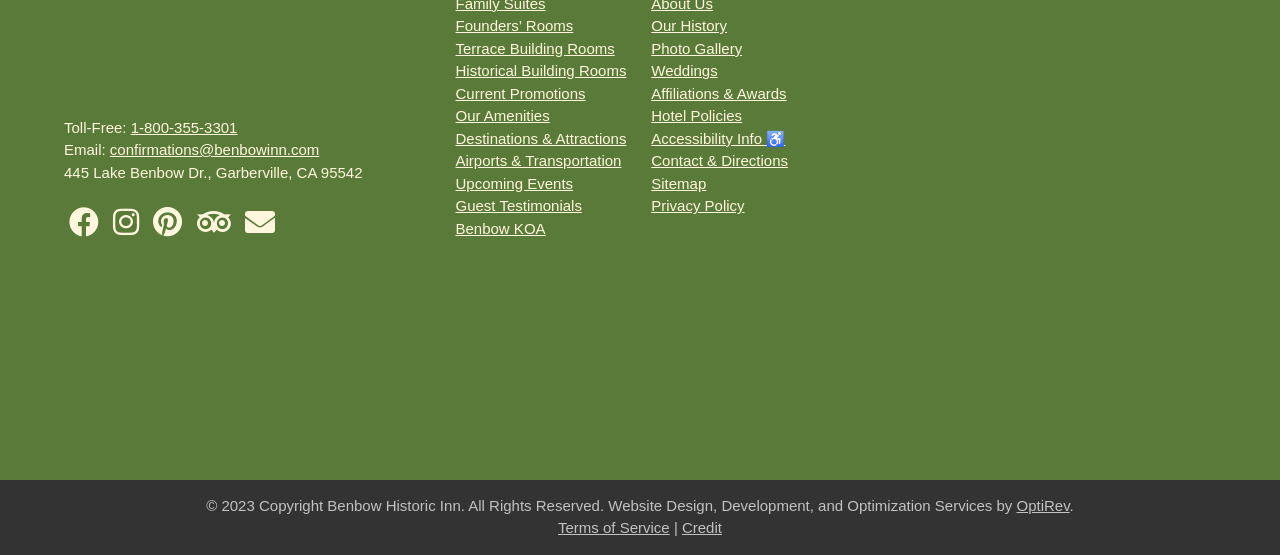Please identify the bounding box coordinates of the element that needs to be clicked to execute the following command: "Contact the hotel". Provide the bounding box using four float numbers between 0 and 1, formatted as [left, top, right, bottom].

[0.509, 0.274, 0.616, 0.305]